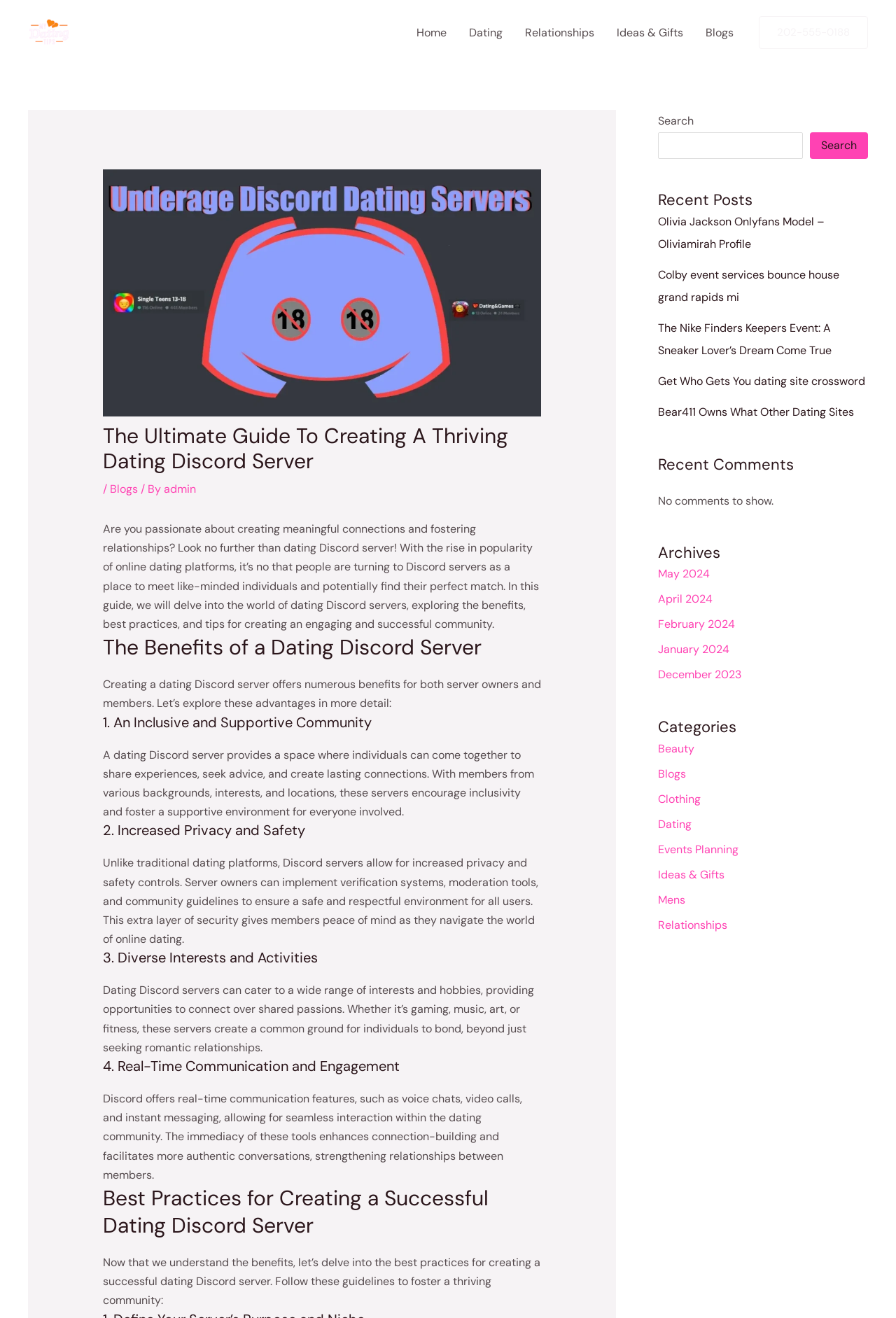Please determine the bounding box coordinates of the element's region to click for the following instruction: "View the 'Archives' section".

[0.734, 0.412, 0.969, 0.427]